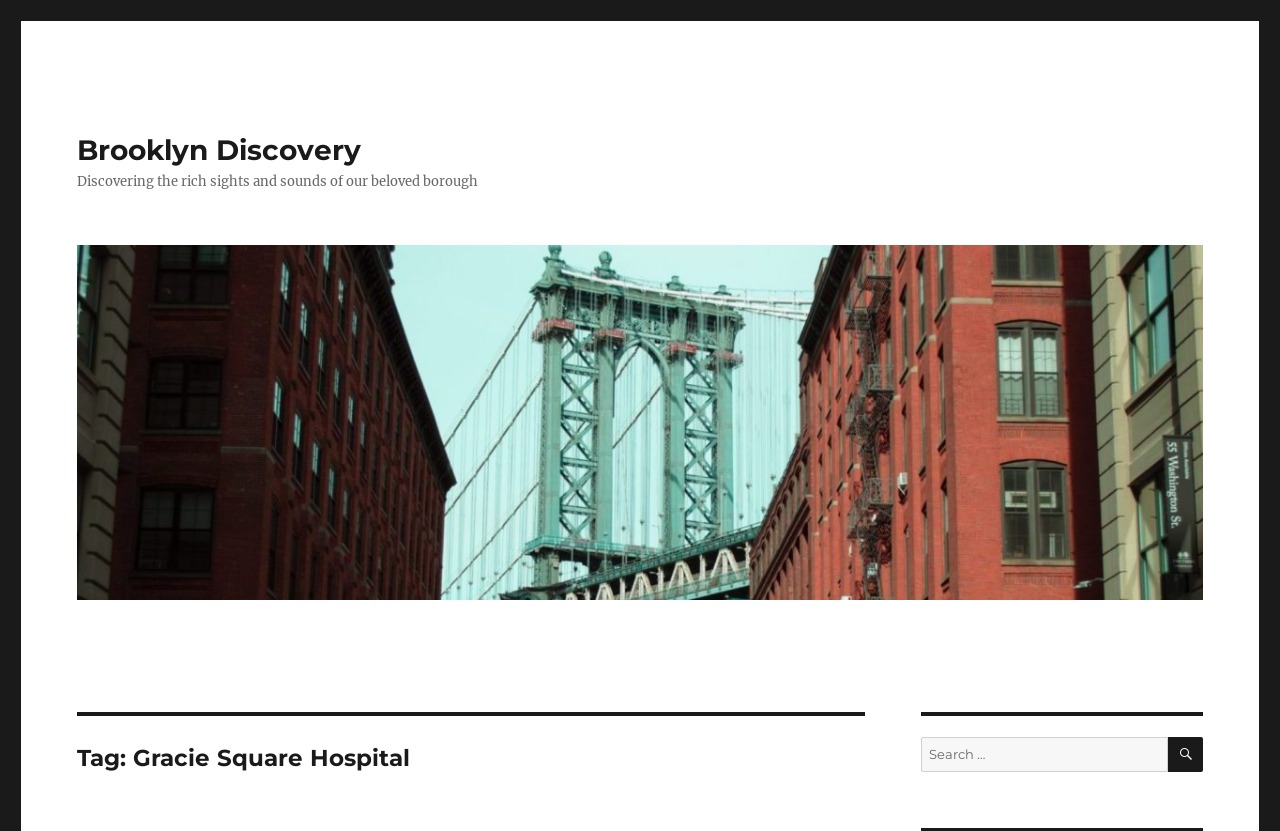Answer succinctly with a single word or phrase:
What is the text that describes the purpose of the webpage?

Discovering the rich sights and sounds of our beloved borough